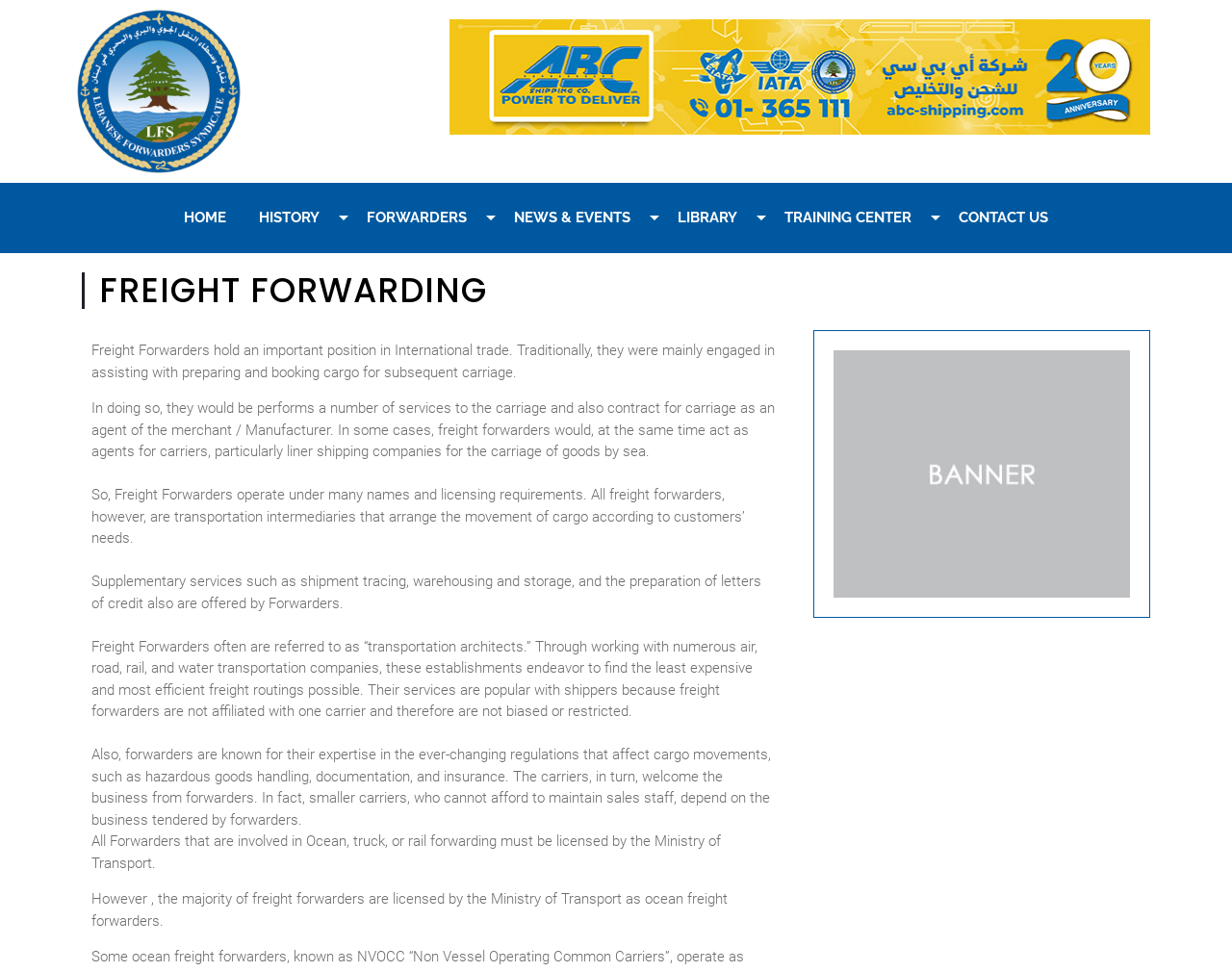Please find the bounding box coordinates of the element that must be clicked to perform the given instruction: "Click the NEWS & EVENTS link". The coordinates should be four float numbers from 0 to 1, i.e., [left, top, right, bottom].

[0.417, 0.213, 0.523, 0.235]